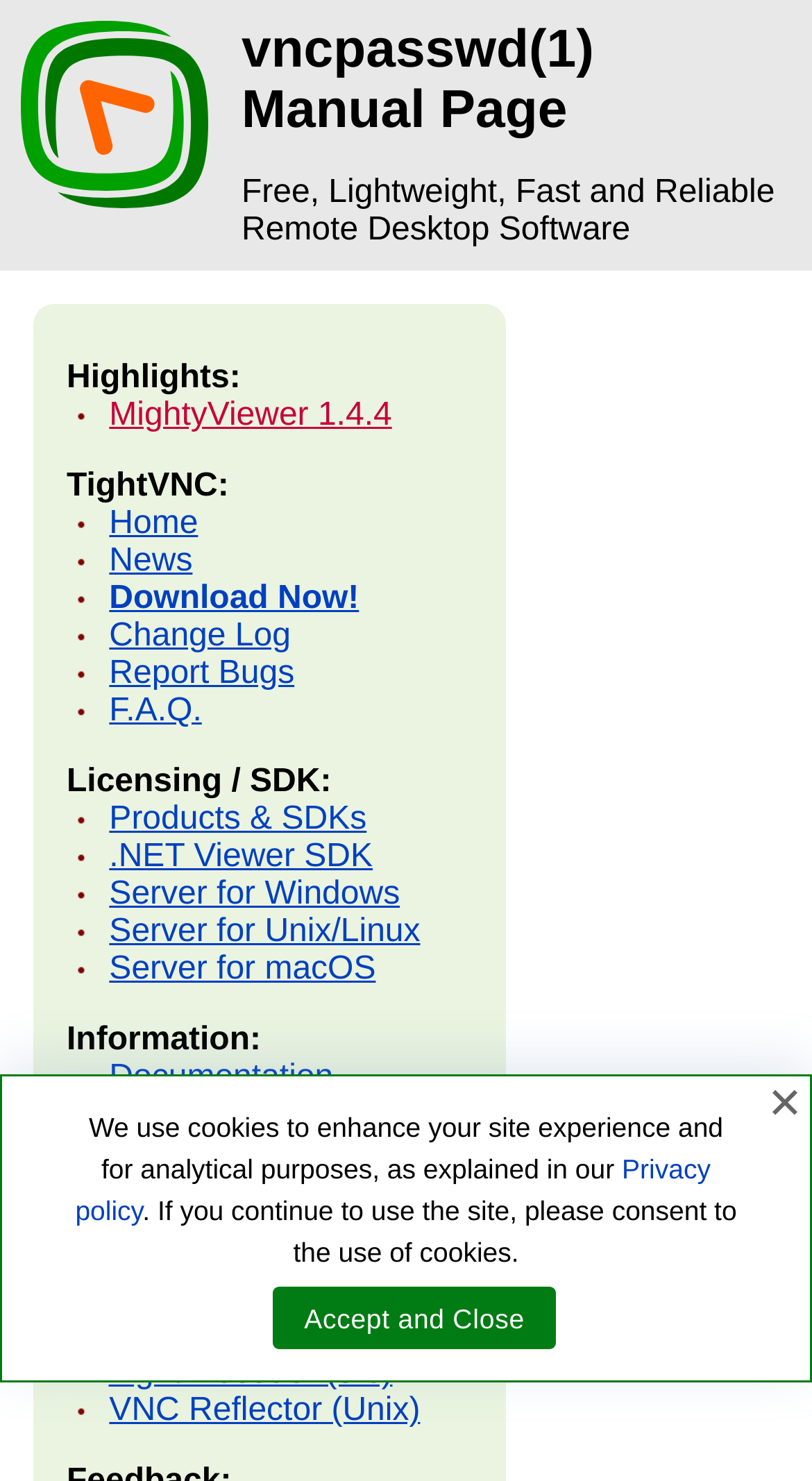Please reply with a single word or brief phrase to the question: 
What is the purpose of the 'vncpasswd' manual page?

Remote desktop software